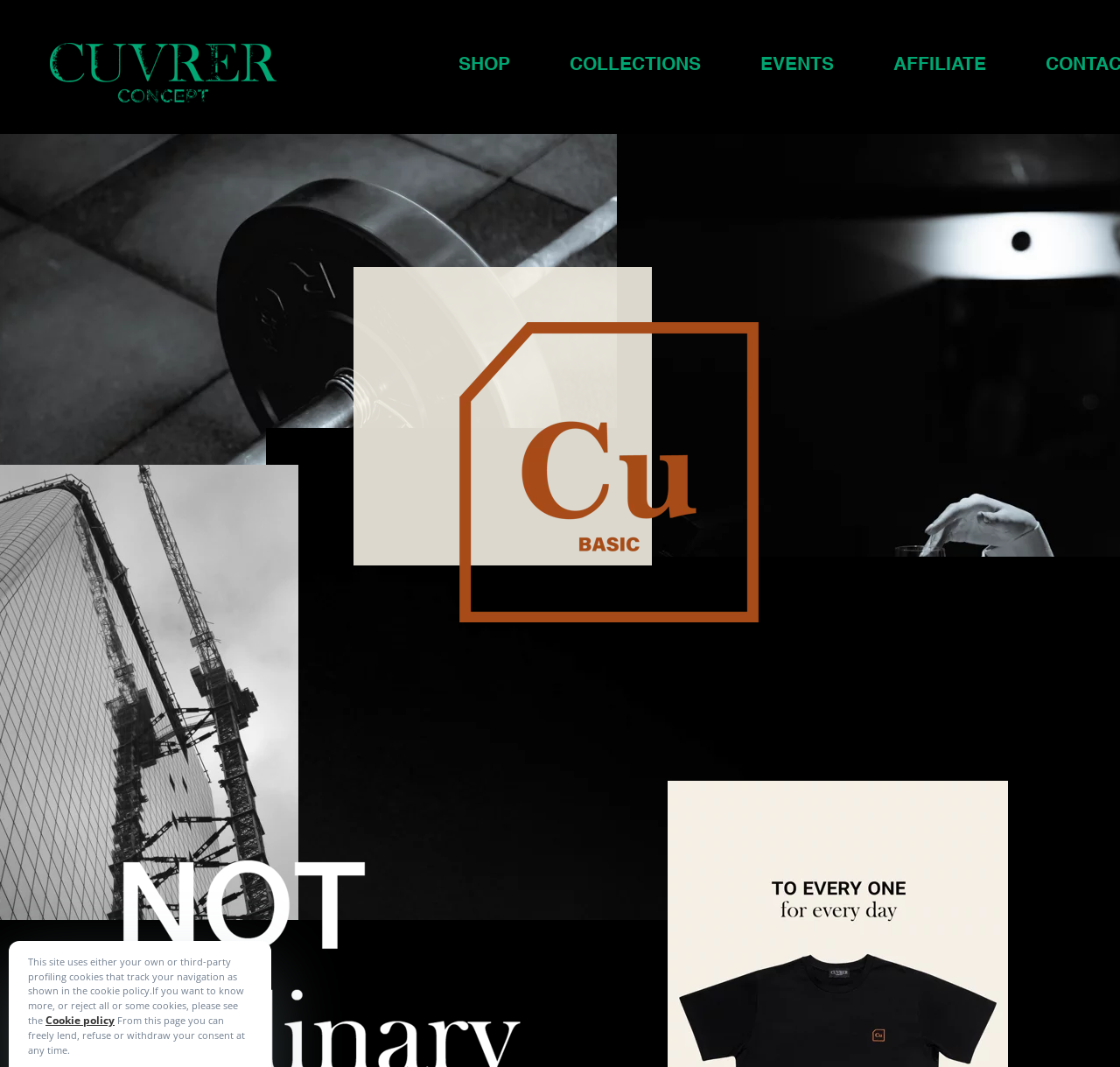Using the format (top-left x, top-left y, bottom-right x, bottom-right y), provide the bounding box coordinates for the described UI element. All values should be floating point numbers between 0 and 1: SHOP

[0.386, 0.019, 0.479, 0.104]